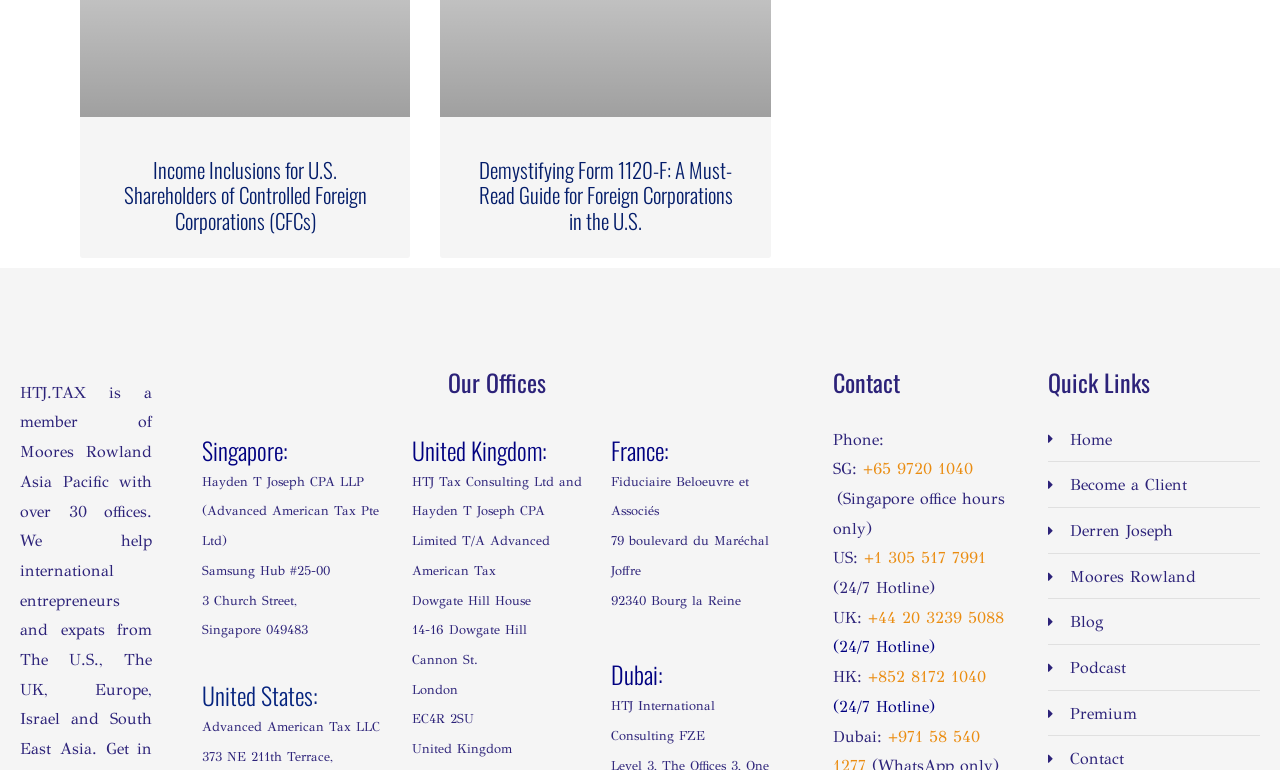Specify the bounding box coordinates of the area that needs to be clicked to achieve the following instruction: "View 'Our Offices'".

[0.158, 0.478, 0.619, 0.515]